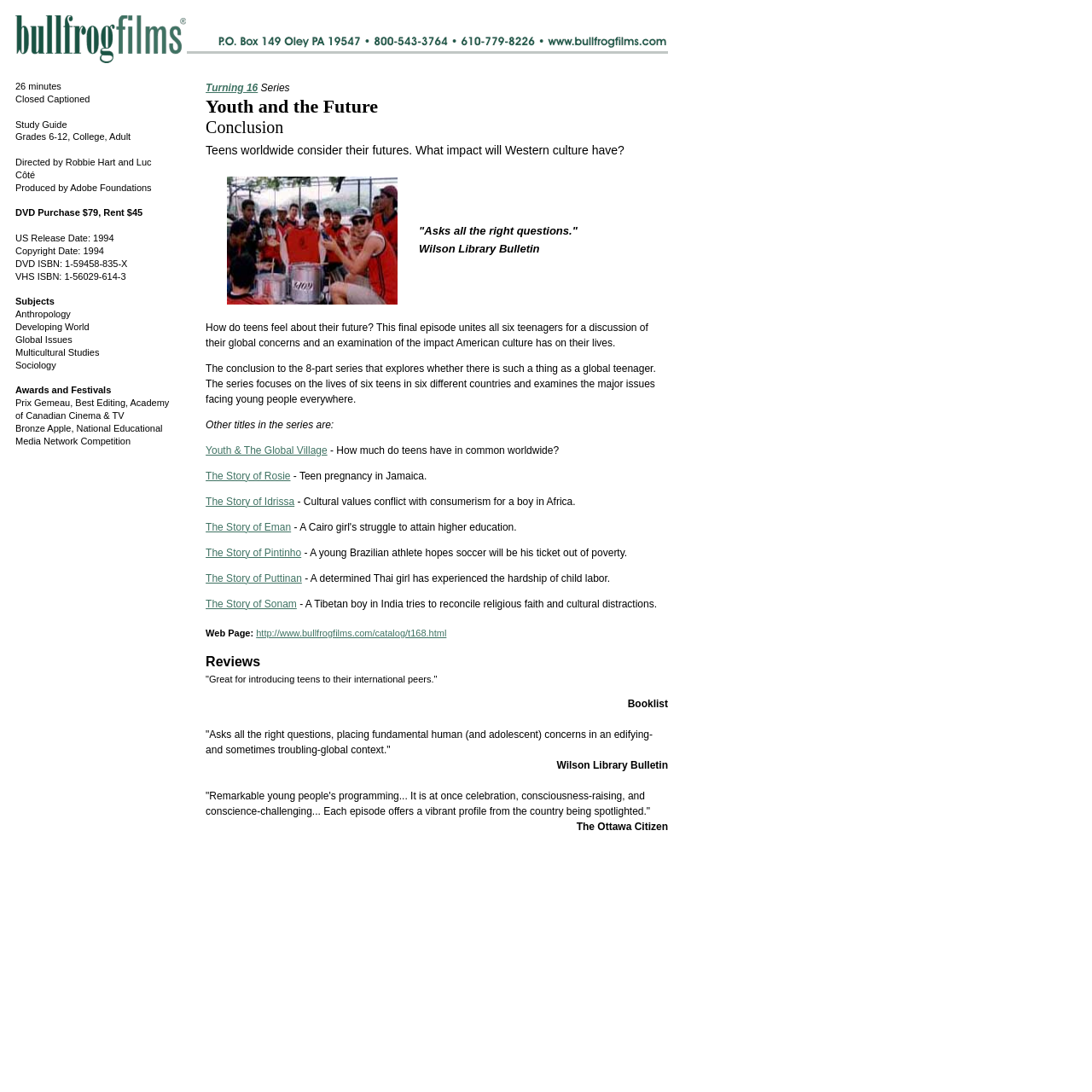What is the price of DVD purchase?
Please provide a single word or phrase answer based on the image.

$79